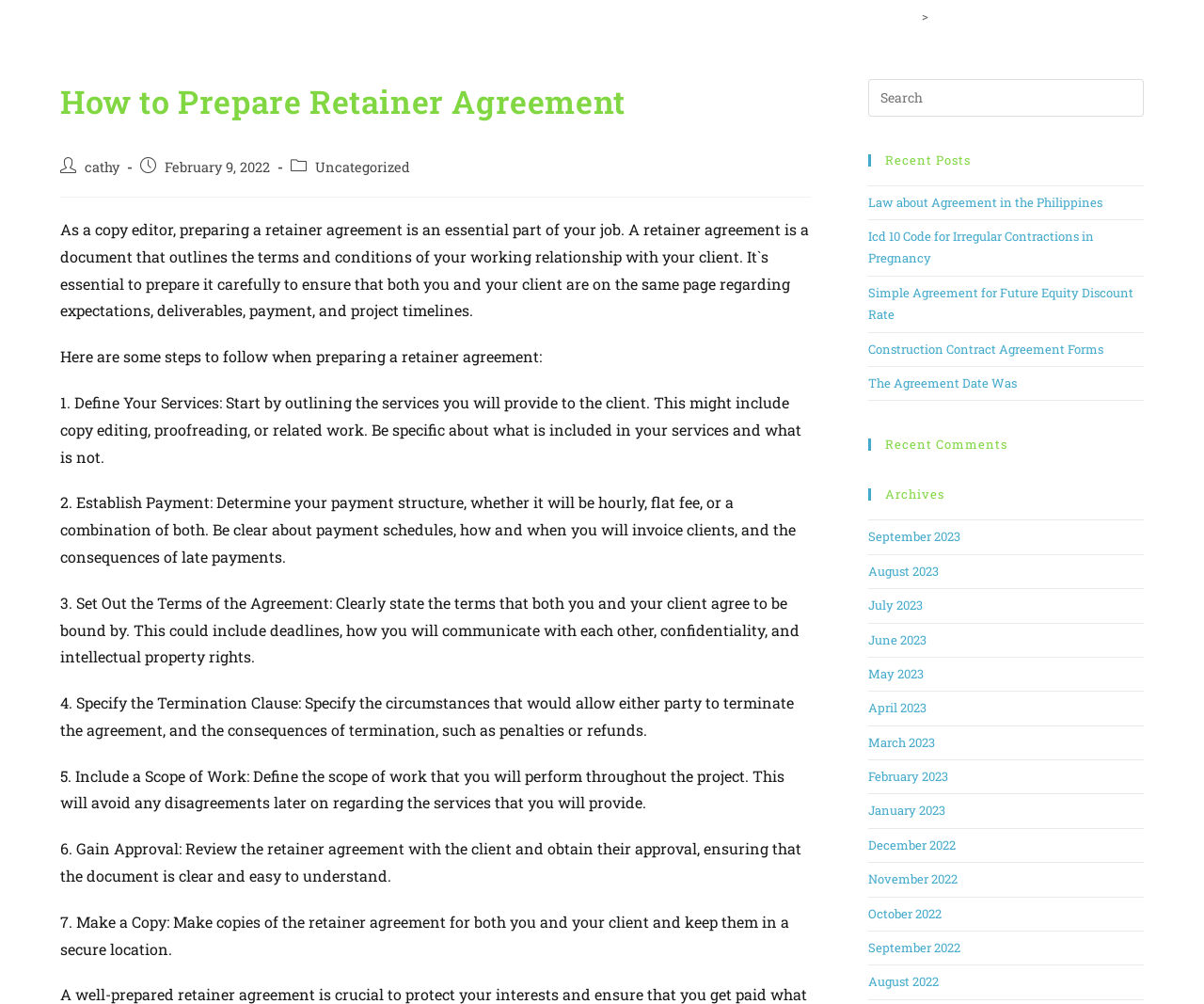Can you identify the bounding box coordinates of the clickable region needed to carry out this instruction: 'Search for a title'? The coordinates should be four float numbers within the range of 0 to 1, stated as [left, top, right, bottom].

None